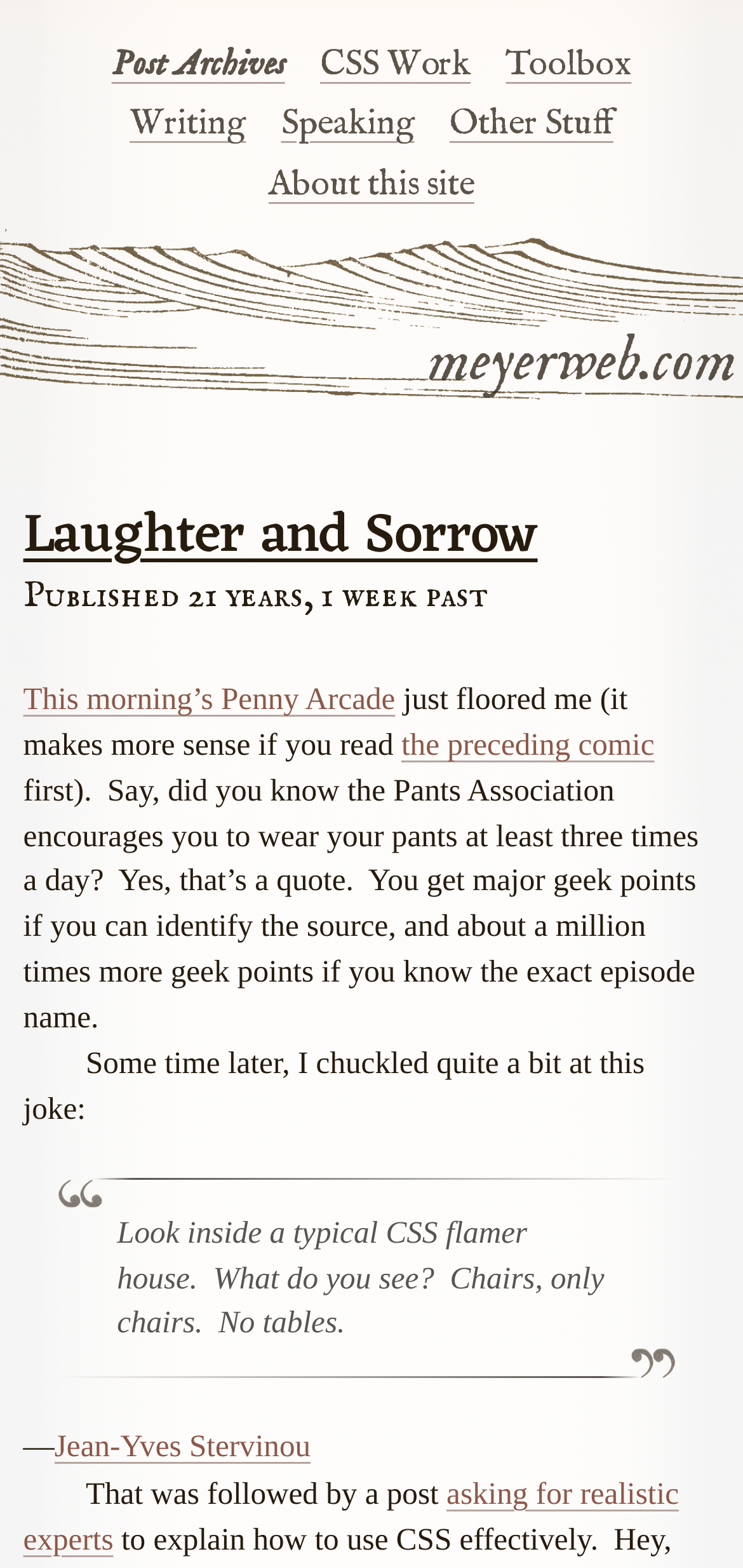Using the details in the image, give a detailed response to the question below:
What is the name of the website?

The name of the website can be found in the header section of the webpage, which is 'Laughter and Sorrow – Eric’s Archived Thoughts'.